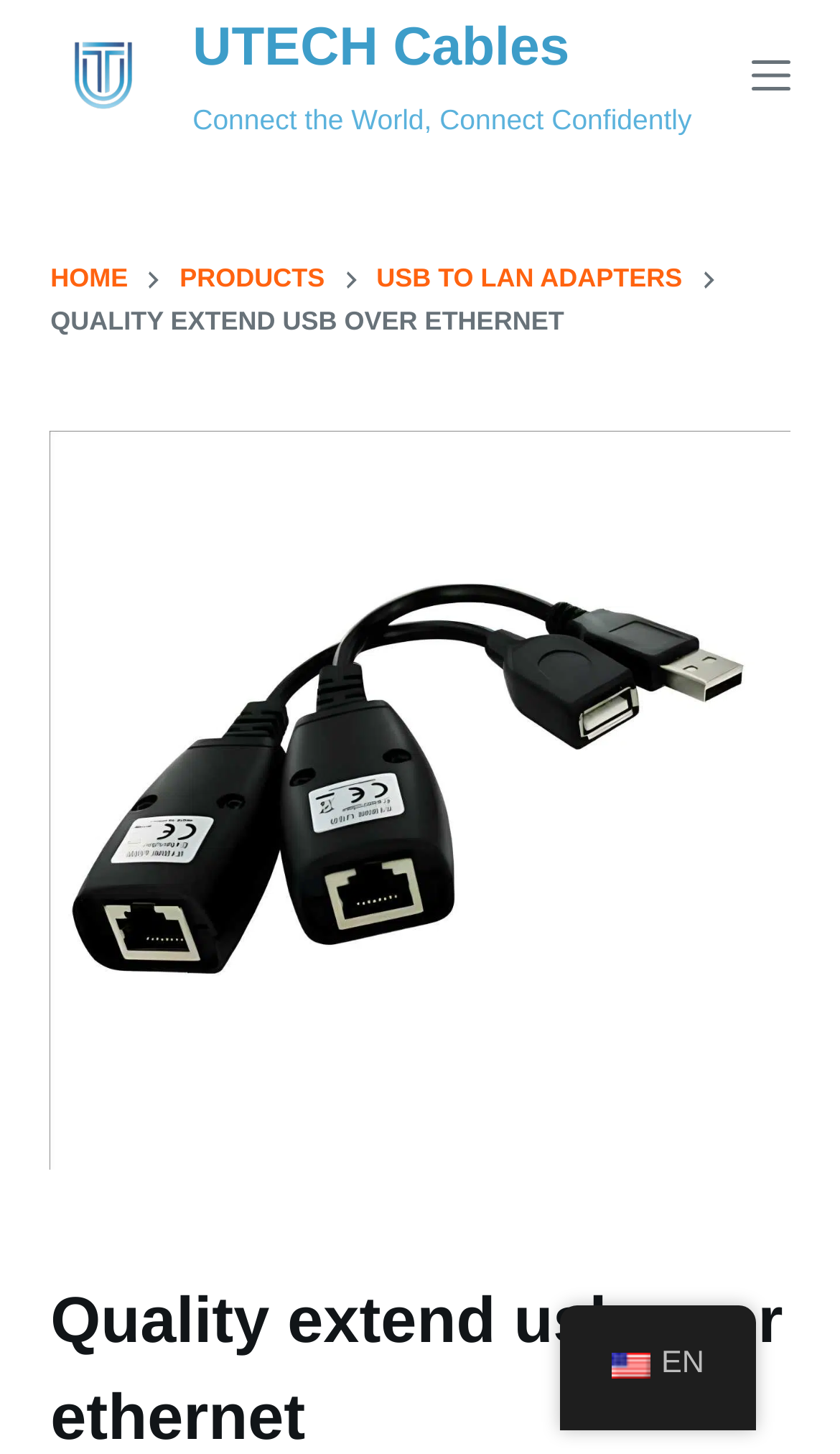Identify the bounding box for the described UI element. Provide the coordinates in (top-left x, top-left y, bottom-right x, bottom-right y) format with values ranging from 0 to 1: USB to LAN Adapters

[0.448, 0.178, 0.812, 0.207]